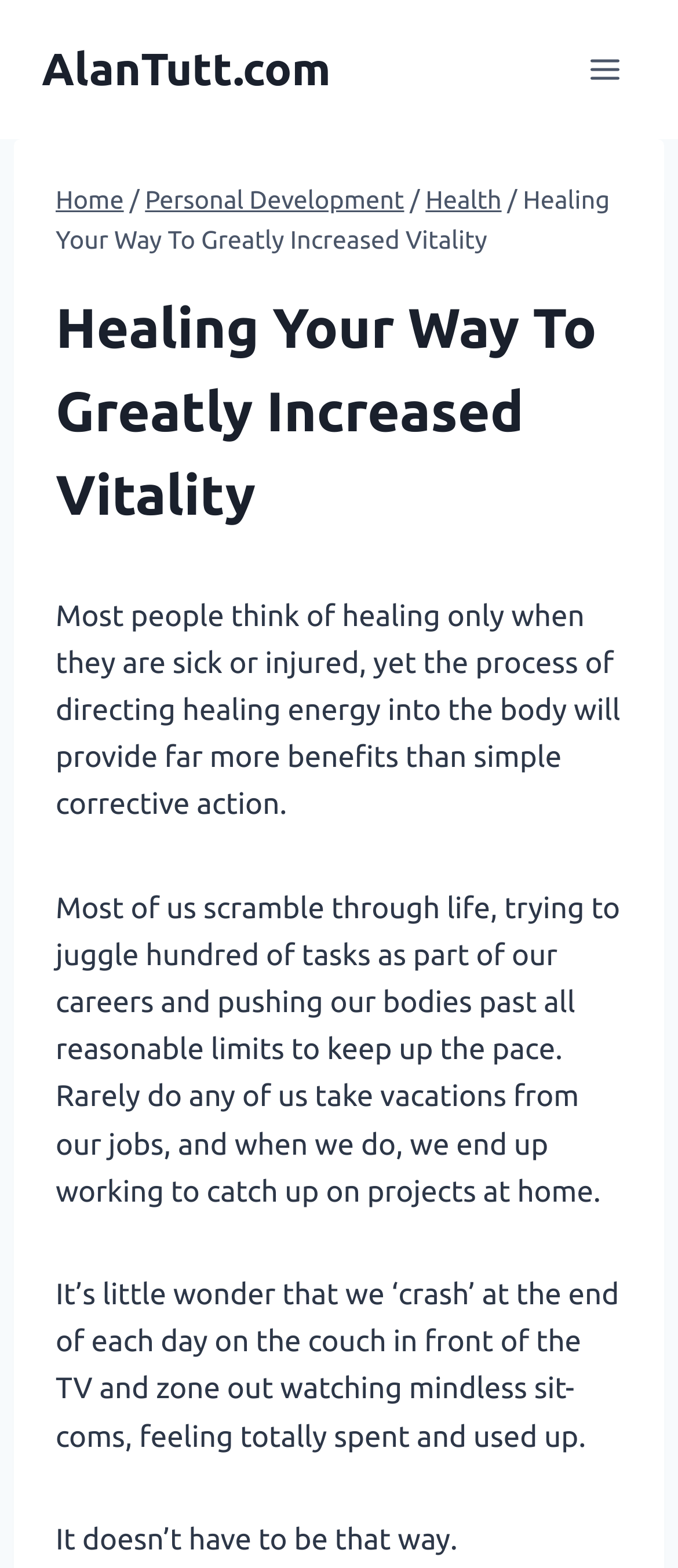What is the purpose of the breadcrumbs navigation?
Using the details shown in the screenshot, provide a comprehensive answer to the question.

The breadcrumbs navigation, which includes links to 'Home', 'Personal Development', and 'Health', serves the purpose of showing the hierarchy of the current page within the website, allowing users to navigate to higher-level pages.